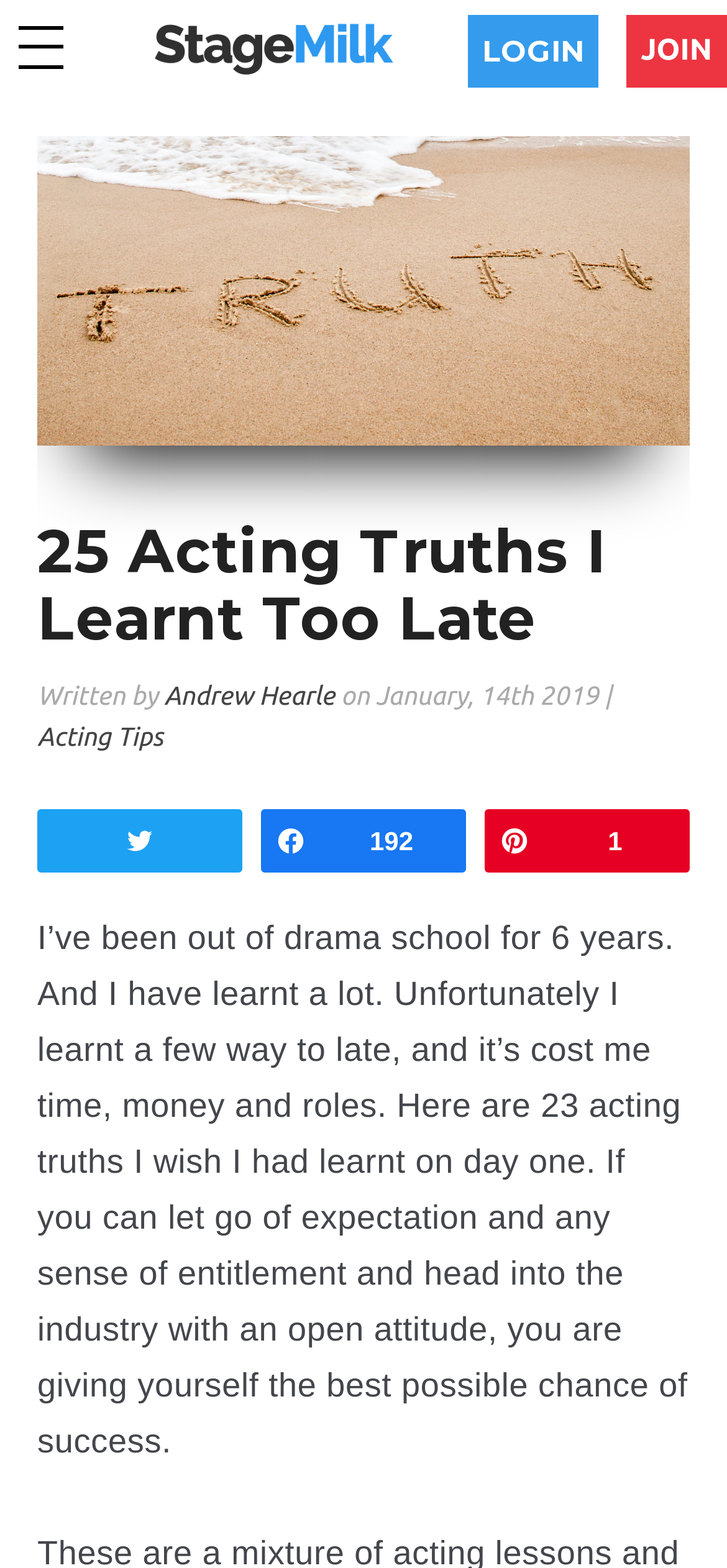Please provide the bounding box coordinates for the UI element as described: "Share192". The coordinates must be four floats between 0 and 1, represented as [left, top, right, bottom].

[0.362, 0.517, 0.638, 0.553]